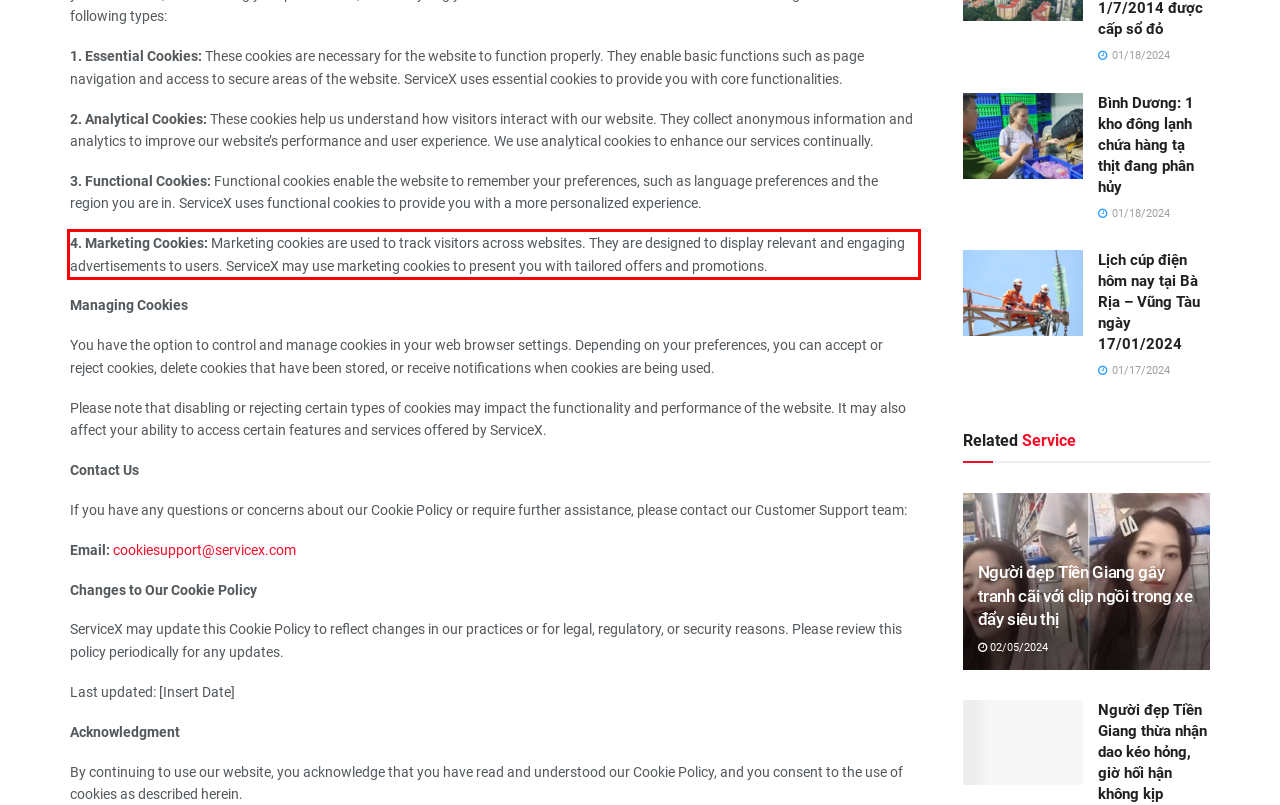In the screenshot of the webpage, find the red bounding box and perform OCR to obtain the text content restricted within this red bounding box.

4. Marketing Cookies: Marketing cookies are used to track visitors across websites. They are designed to display relevant and engaging advertisements to users. ServiceX may use marketing cookies to present you with tailored offers and promotions.